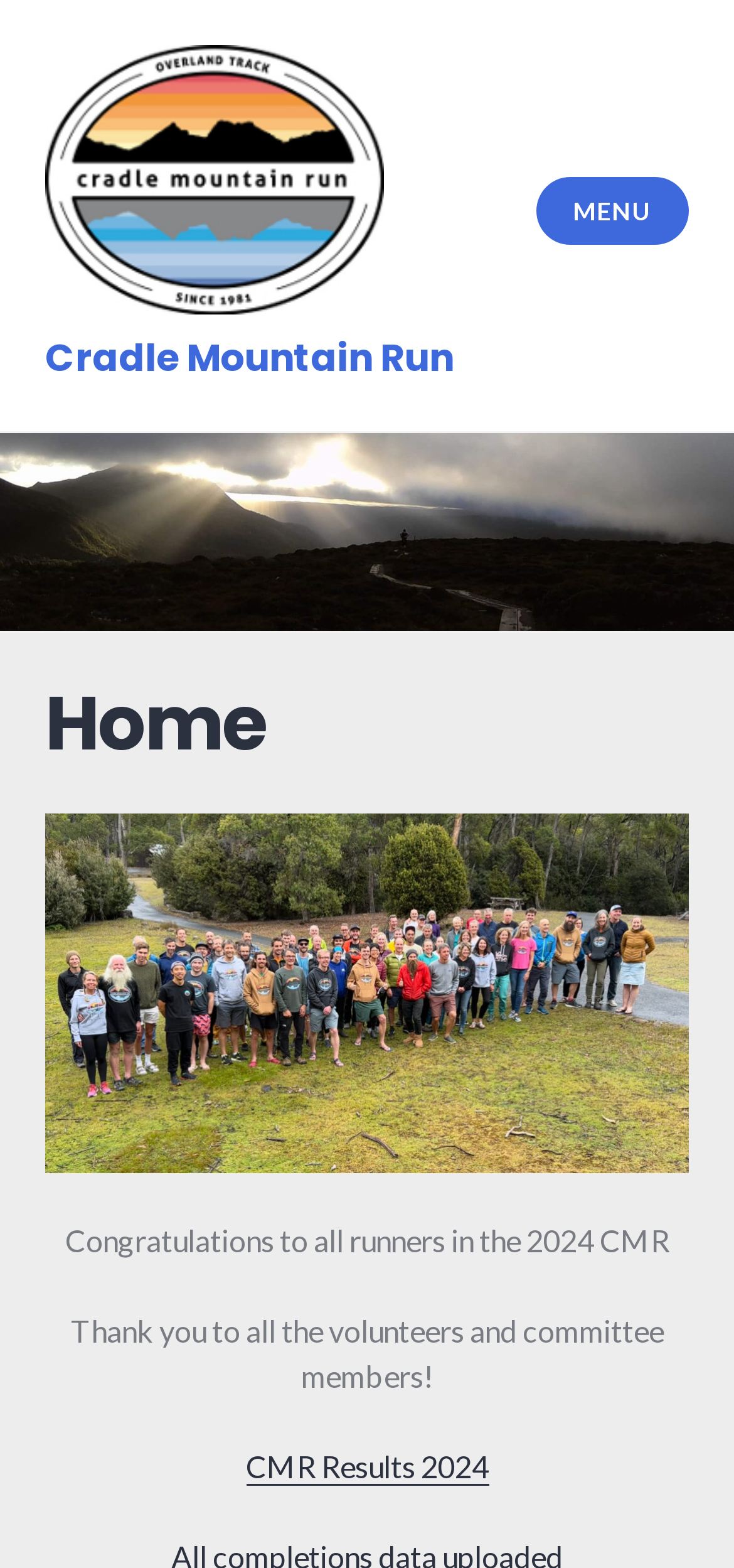Based on the image, provide a detailed response to the question:
What is the topic of the congratulatory message?

The StaticText element 'Congratulations to all runners in the 2024 CMR' suggests that the congratulatory message is related to the 2024 Cradle Mountain Run event.